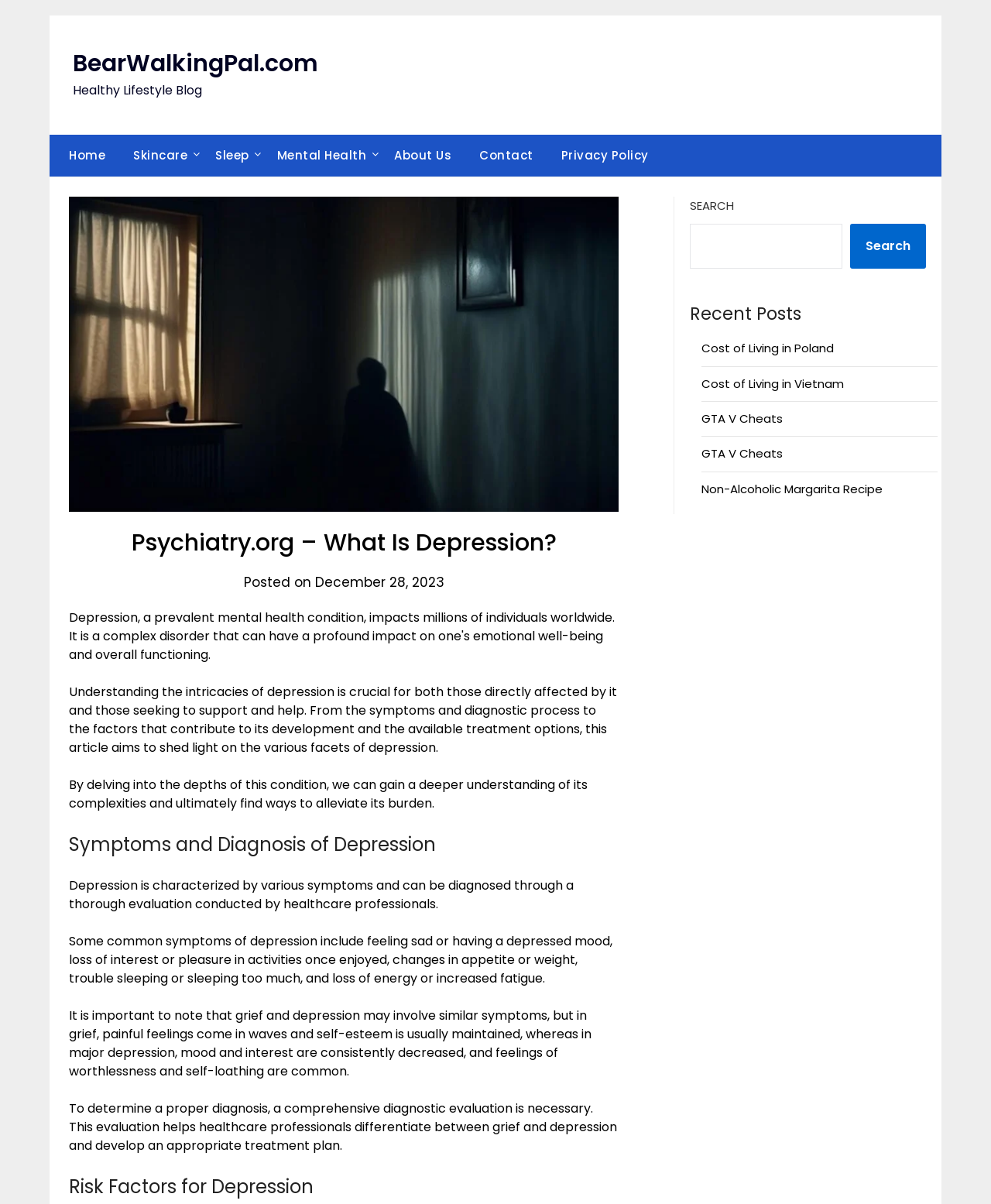What is the purpose of the article?
Based on the visual, give a brief answer using one word or a short phrase.

To shed light on depression